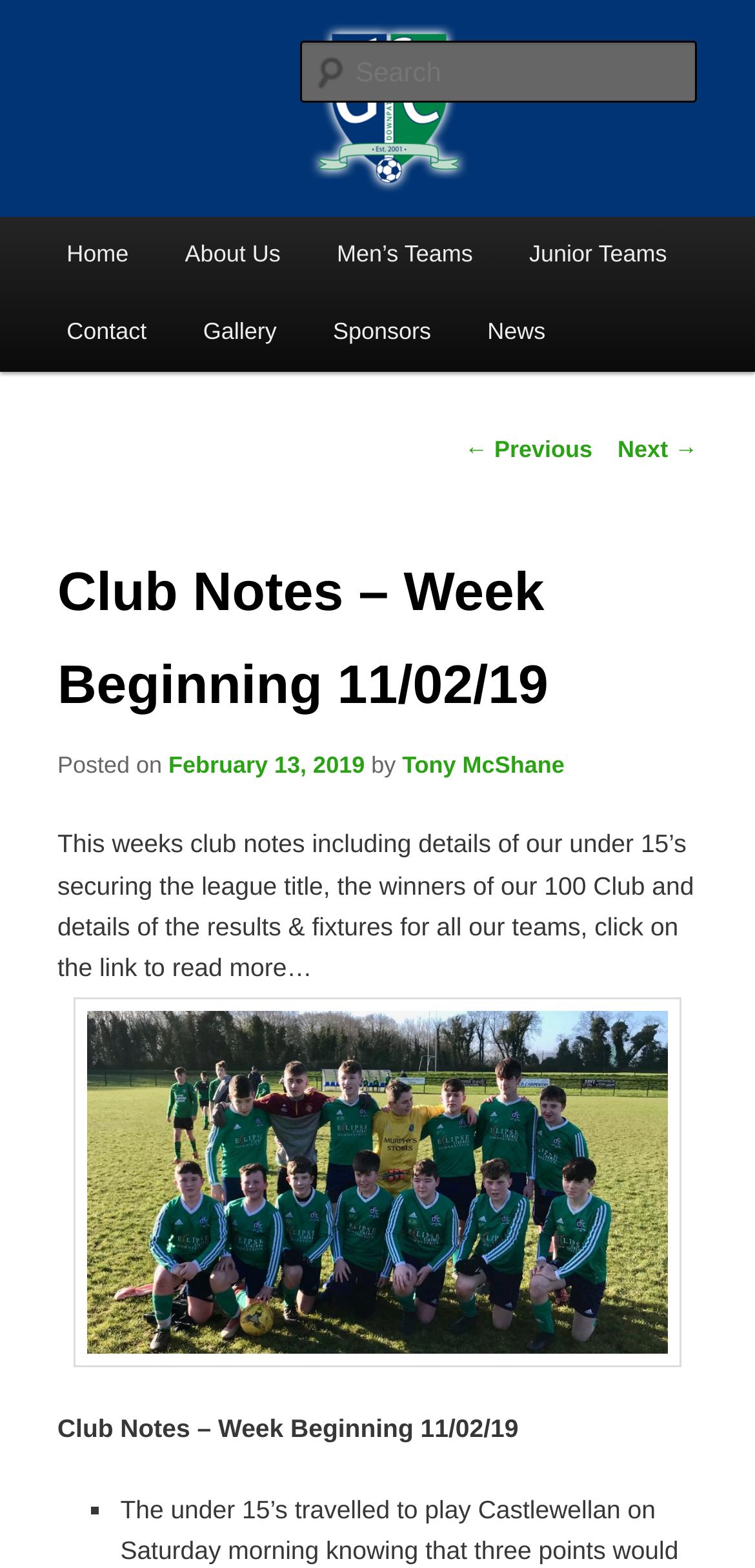Create a full and detailed caption for the entire webpage.

The webpage is about the Downpatrick Football Club, with the main title "Club Notes – Week Beginning 11/02/19" displayed prominently at the top. Below the title, there is a search box labeled "Search" located near the top-right corner of the page.

The top-left corner of the page features the club's logo, an image with the text "Downpatrick Football Club". Next to the logo, there is a link to the club's homepage. A main menu is located below the logo, with links to various sections such as "Home", "About Us", "Men's Teams", "Junior Teams", "Contact", "Gallery", "Sponsors", and "News".

The main content of the page is divided into sections, with a heading "Club Notes – Week Beginning 11/02/19" followed by a brief summary of the club's news, including details about the under 15's securing the league title, winners of the 100 Club, and results and fixtures for all teams. There is a link to read more about the club notes.

At the bottom of the page, there is a post navigation section with links to previous and next posts. The page also features a list marker "■" at the very bottom.